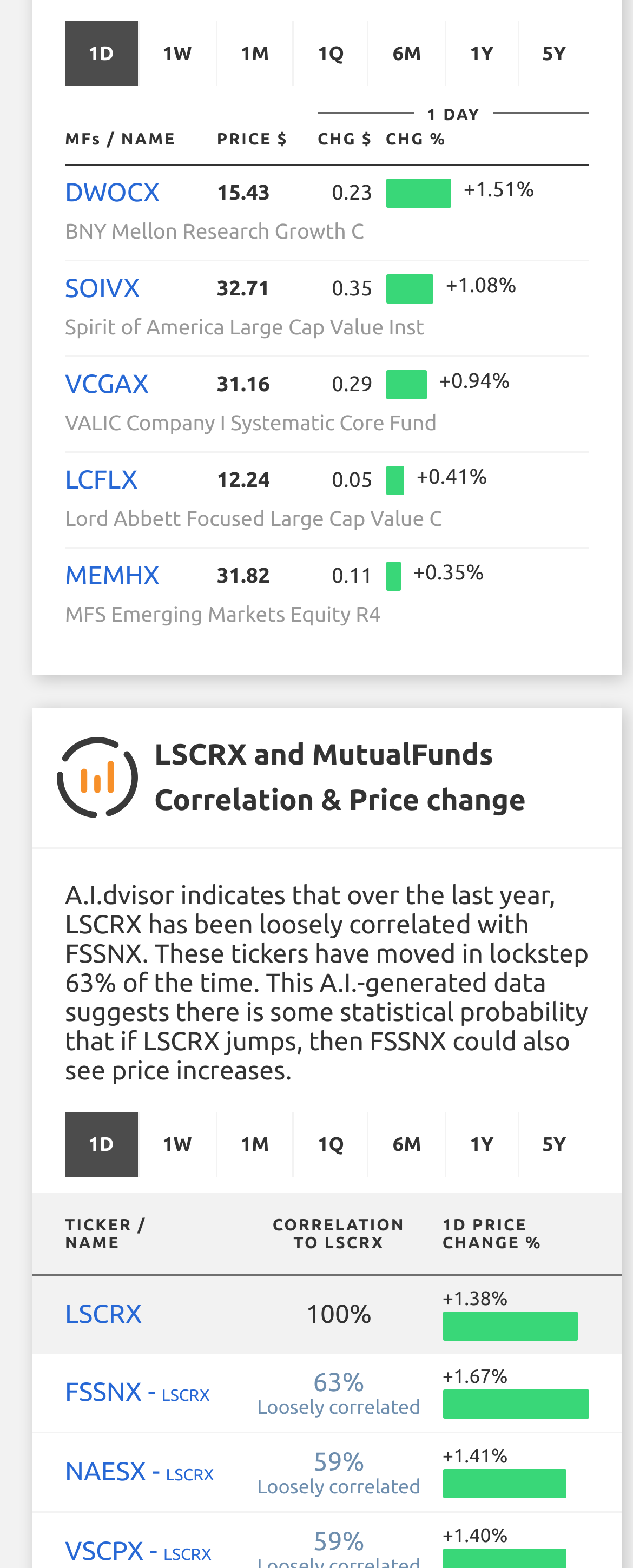What is the price of VCGAX?
Using the image as a reference, answer with just one word or a short phrase.

31.16